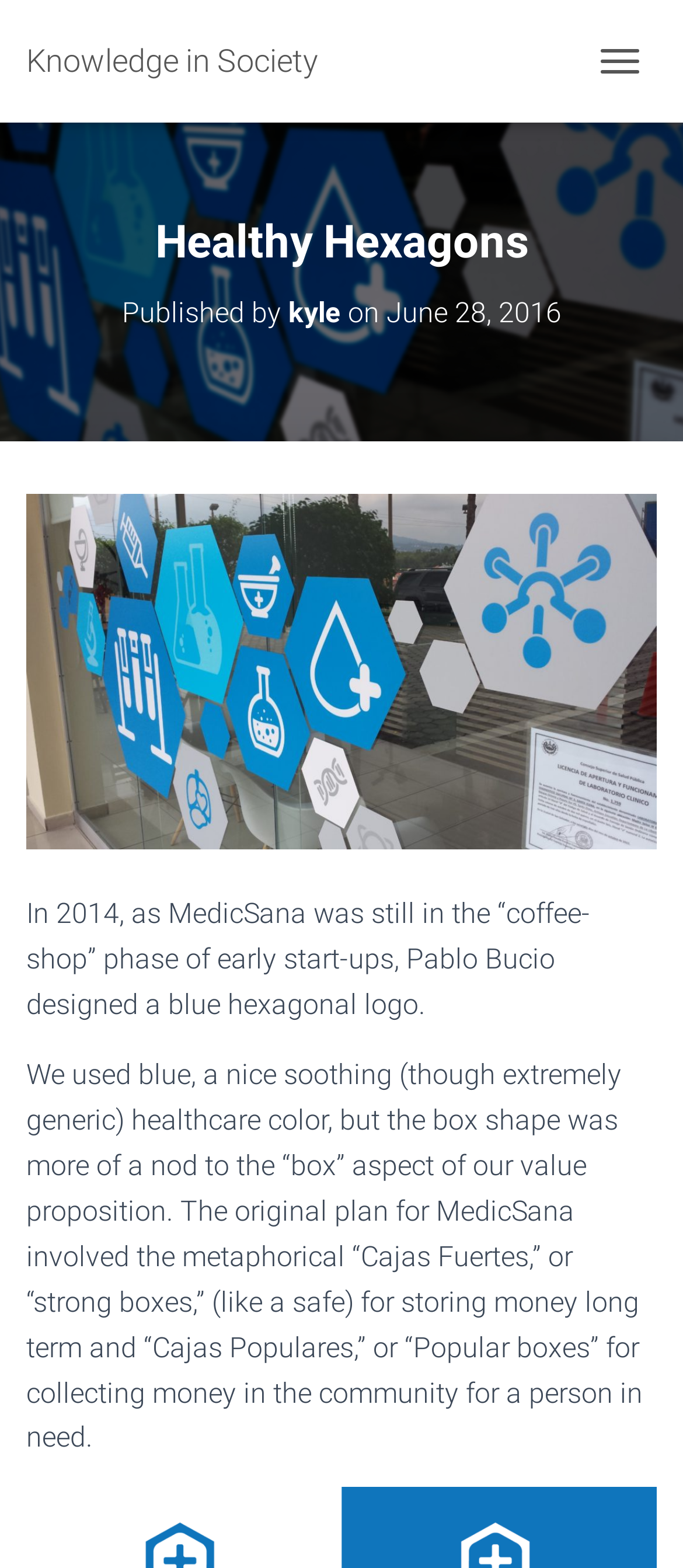Explain the webpage in detail.

The webpage is about Healthy Hexagons, a knowledge-sharing platform. At the top left, there is a link to "Knowledge in Society". Next to it, on the top right, is a button labeled "TOGGLE NAVIGATION". Below the link, there is a heading that reads "Healthy Hexagons", which is followed by another heading that provides publication information, including the author "kyle" and the date "June 28, 2016".

Below the publication information, there is a large image that takes up most of the width of the page, with a link to "20151101_115228". The image is accompanied by two blocks of text. The first block describes the design of a blue hexagonal logo for MedicSana, a healthcare startup, and its significance. The second block of text explains the concept behind MedicSana's value proposition, using the metaphor of "strong boxes" and "popular boxes" for storing and collecting money.

Overall, the webpage appears to be a blog post or article about the design and concept behind Healthy Hexagons, with a focus on its connection to MedicSana.